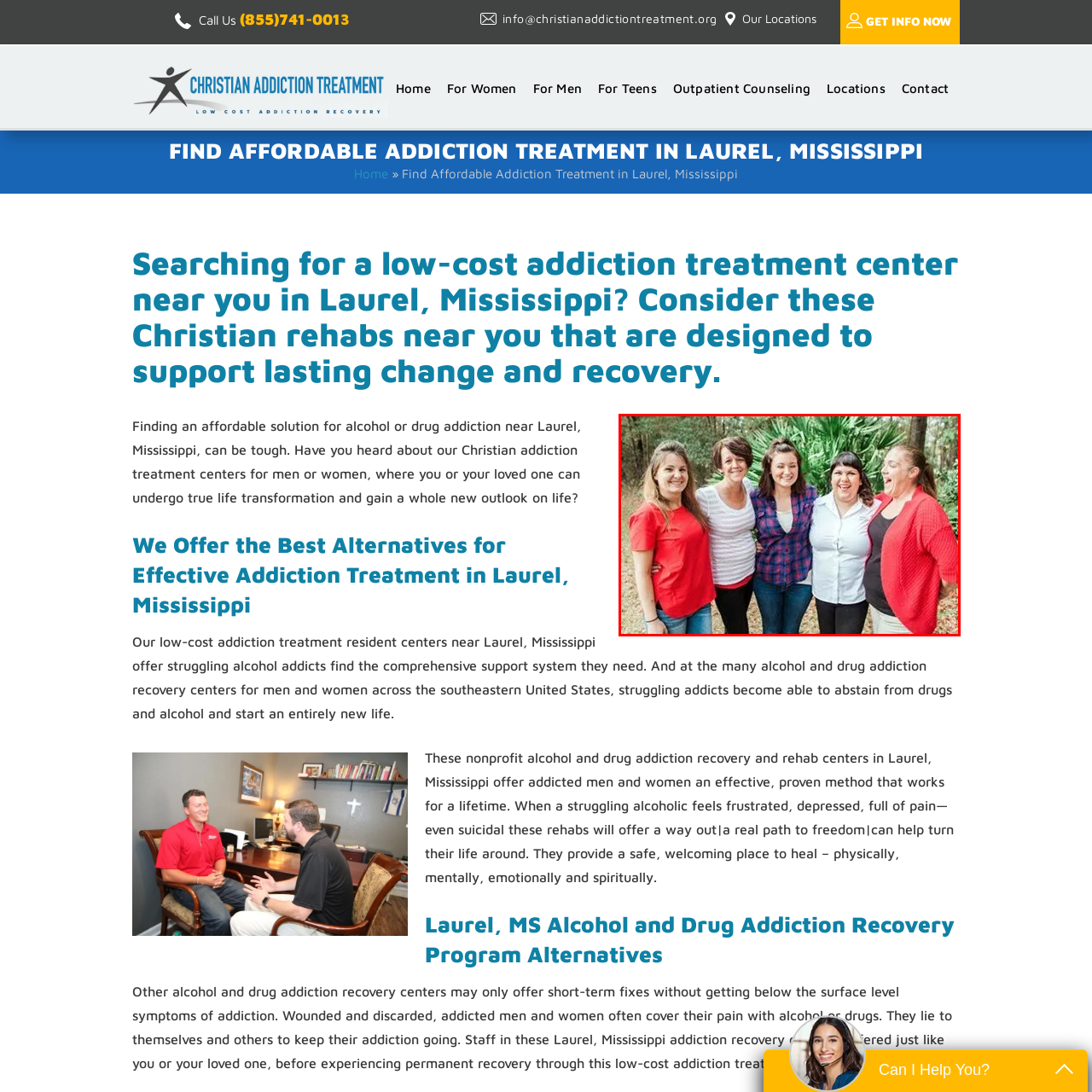What is the mood conveyed by the women's body language? Check the image surrounded by the red bounding box and reply with a single word or a short phrase.

relaxed